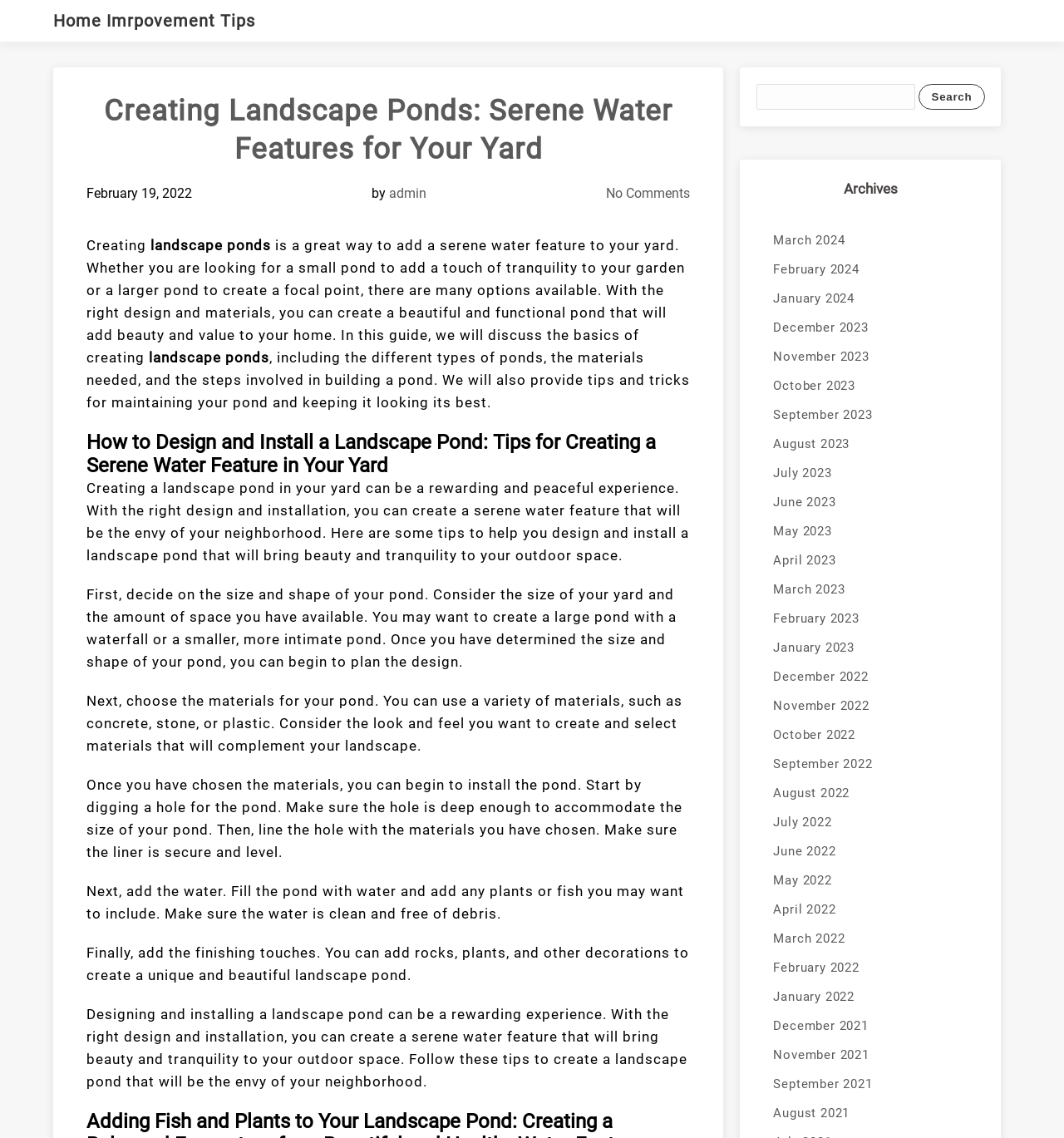Please identify the bounding box coordinates of the region to click in order to complete the task: "Read the article by admin". The coordinates must be four float numbers between 0 and 1, specified as [left, top, right, bottom].

[0.366, 0.163, 0.401, 0.177]